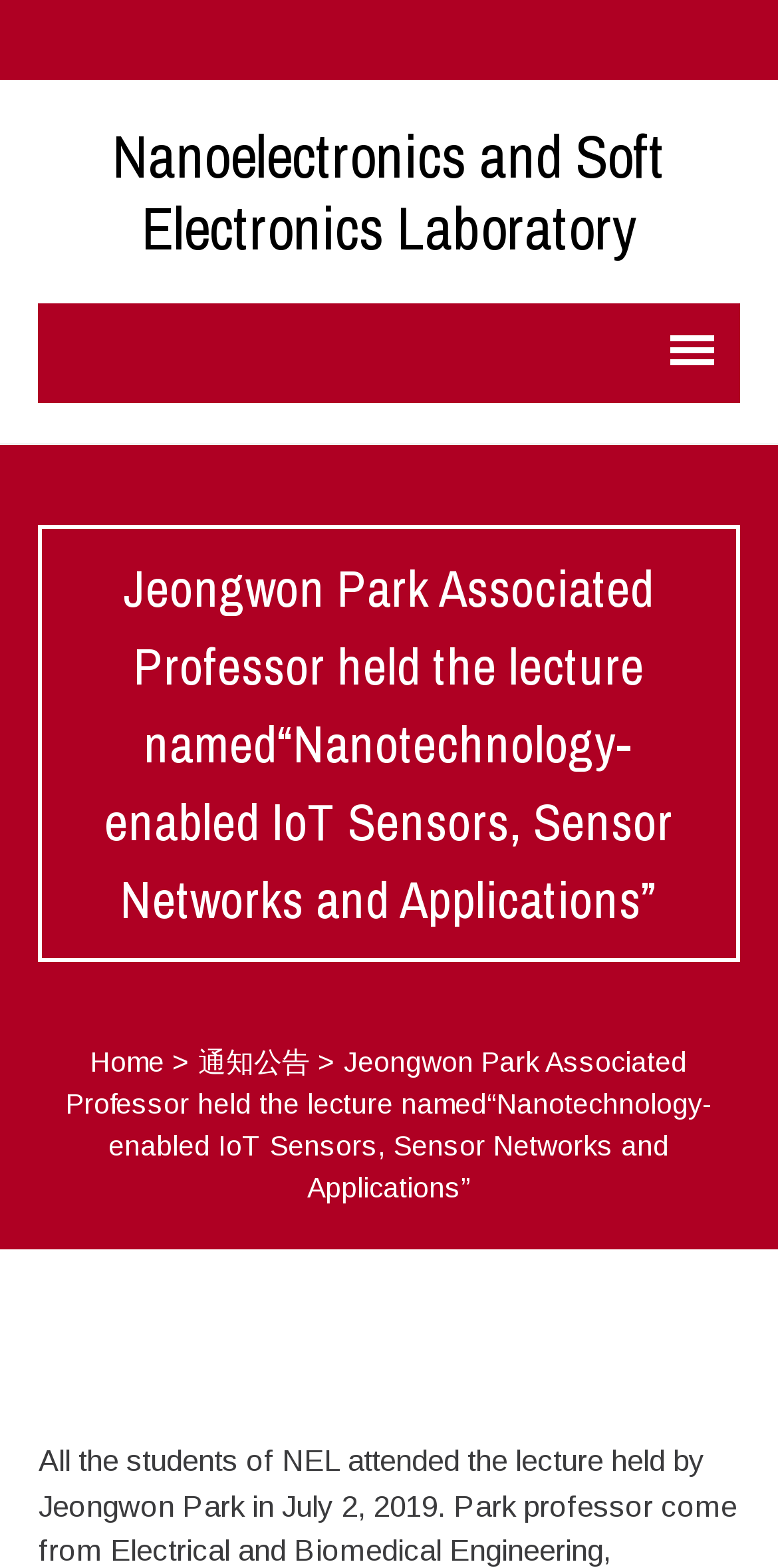Who held the lecture?
Based on the visual information, provide a detailed and comprehensive answer.

I found the answer by looking at the heading element with the text 'Jeongwon Park Associated Professor held the lecture named“Nanotechnology-enabled IoT Sensors, Sensor Networks and Applications”' which is a part of the complementary element in the middle of the page.